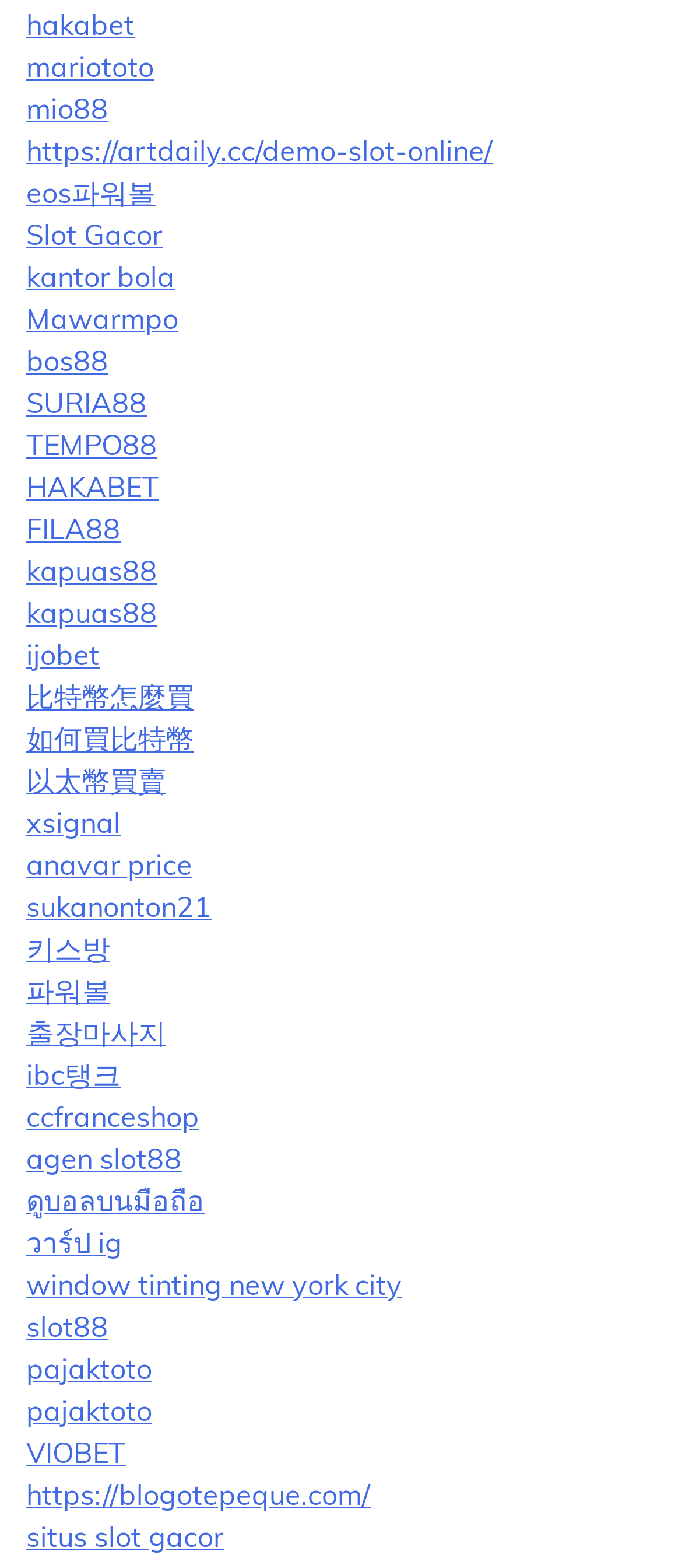Locate the bounding box coordinates of the clickable part needed for the task: "Click the link to access the demo slot online".

[0.038, 0.084, 0.723, 0.107]